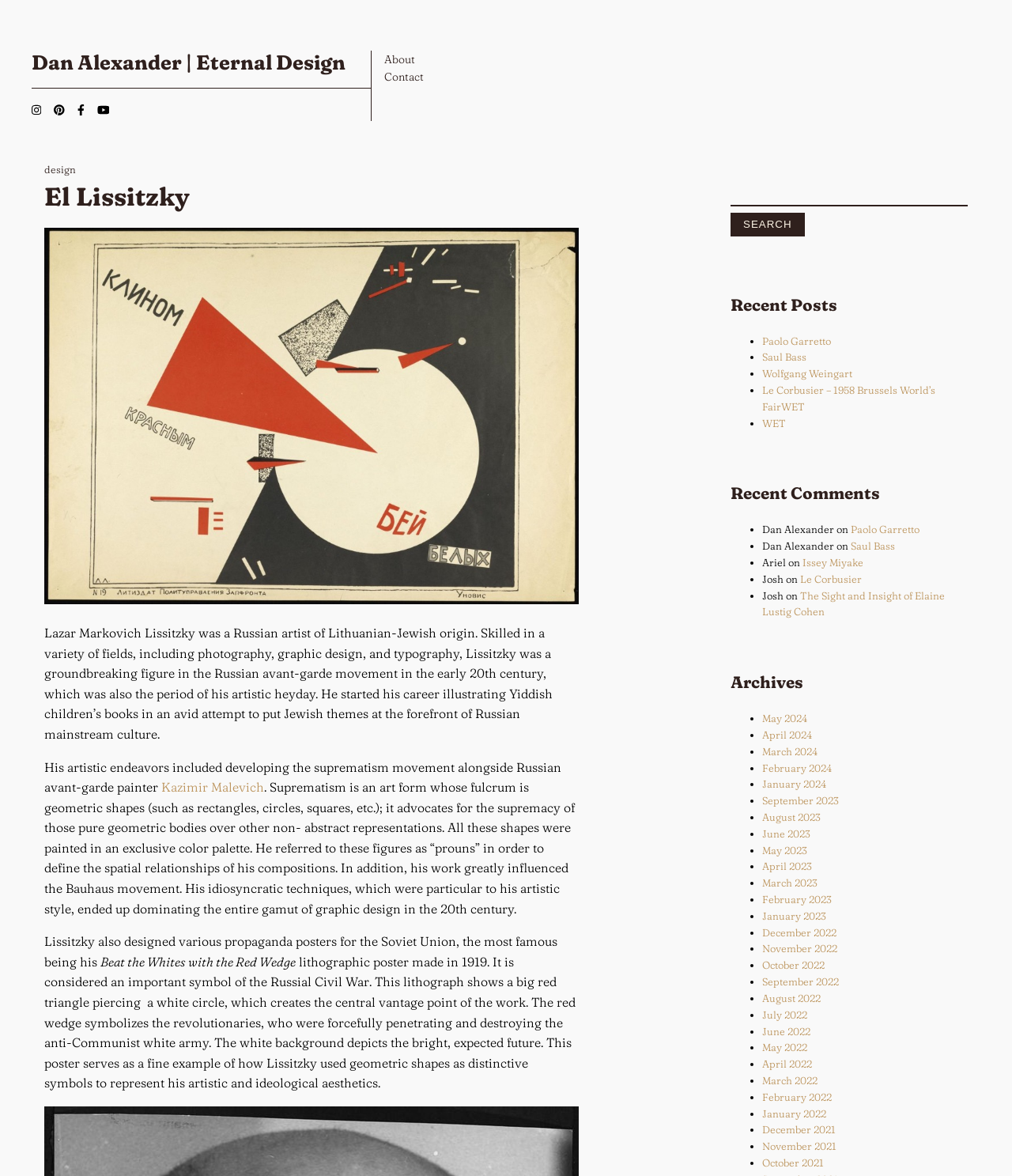Answer the question using only a single word or phrase: 
What is the name of the painter mentioned alongside El Lissitzky?

Kazimir Malevich